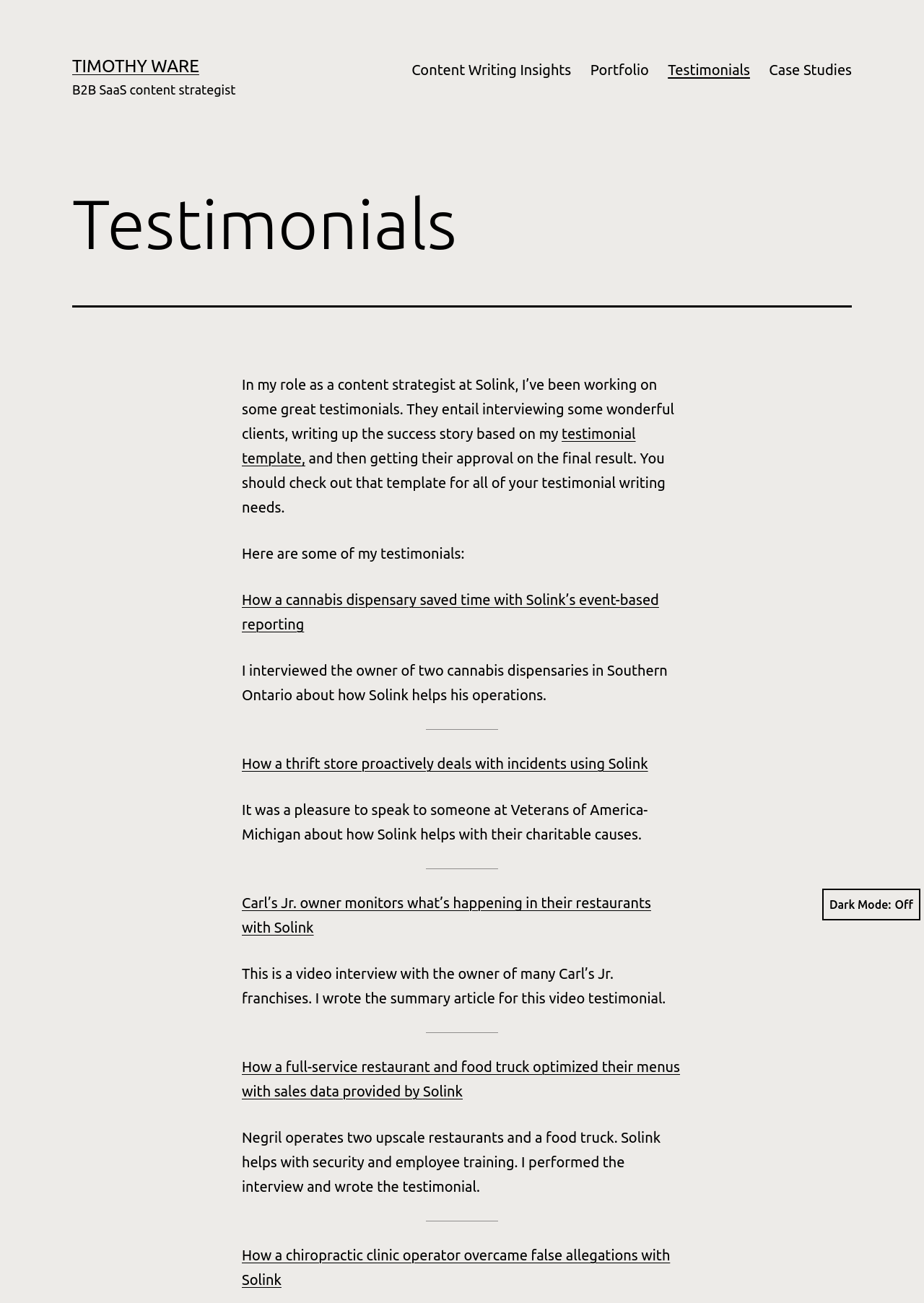Pinpoint the bounding box coordinates of the clickable element to carry out the following instruction: "Click on the 'Content Writing Insights' link."

[0.435, 0.04, 0.628, 0.067]